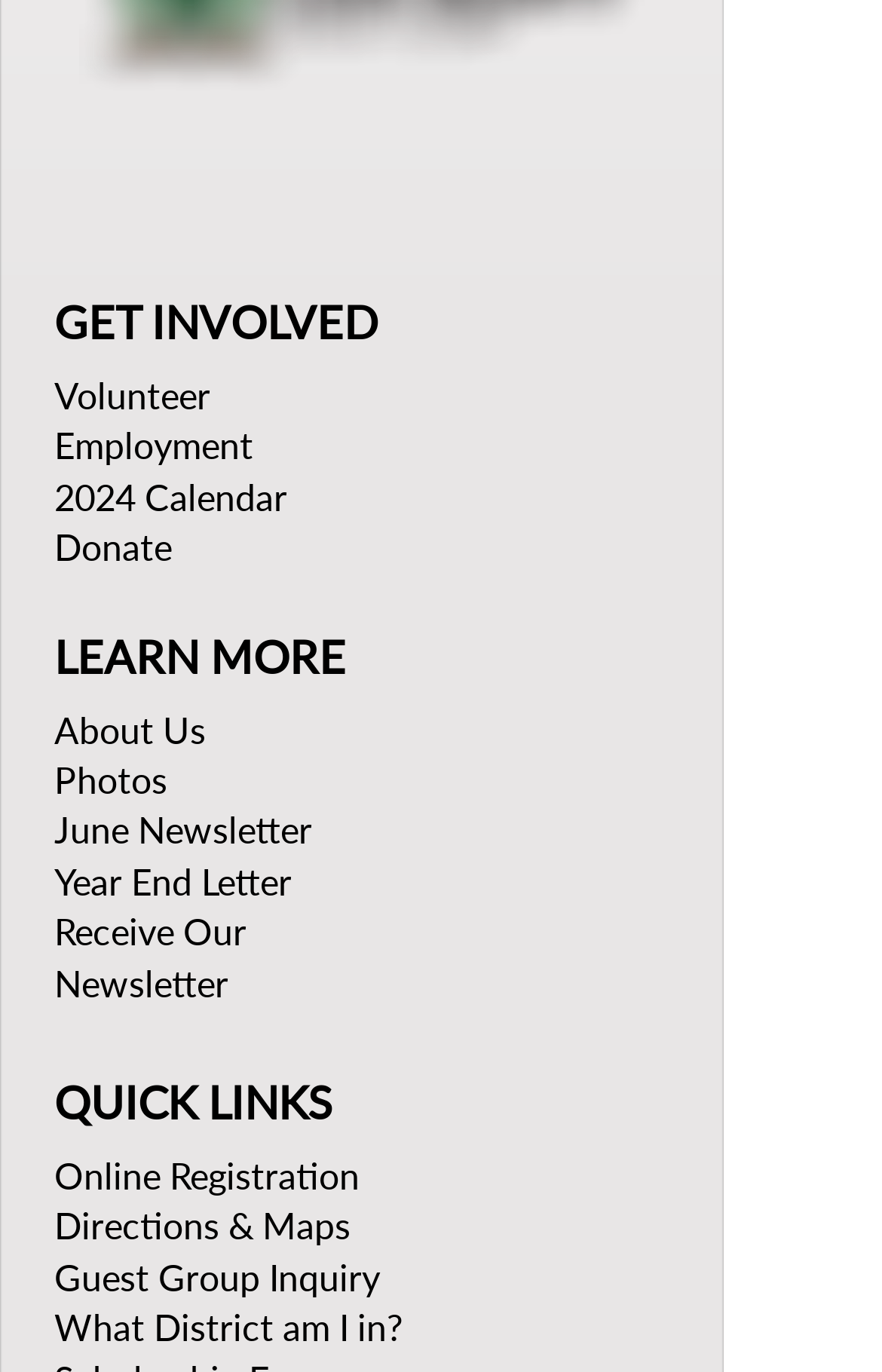Find the bounding box of the UI element described as follows: "What District am I in?".

[0.062, 0.951, 0.456, 0.983]